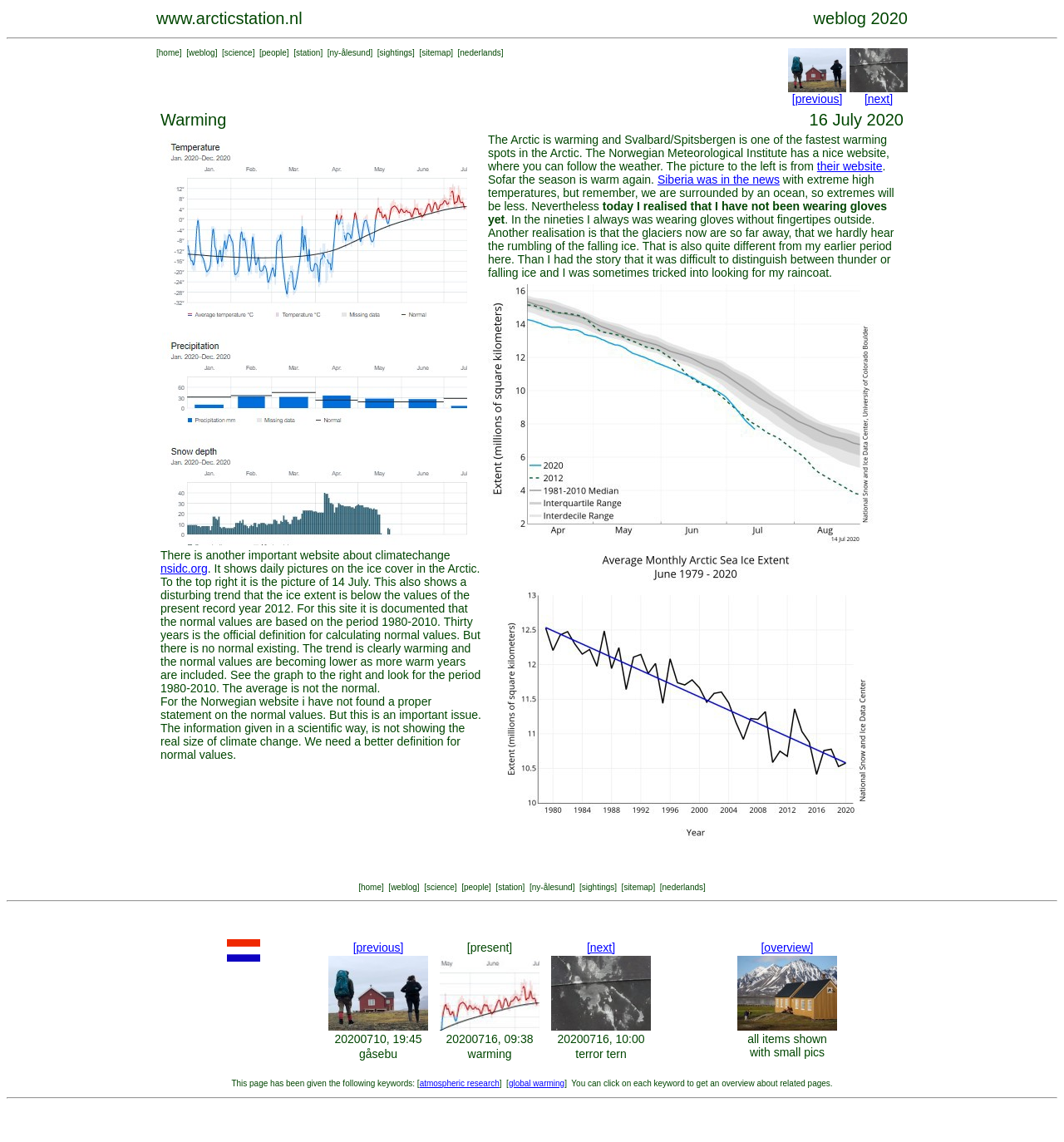Provide your answer in one word or a succinct phrase for the question: 
What language can you switch to?

Nederlands